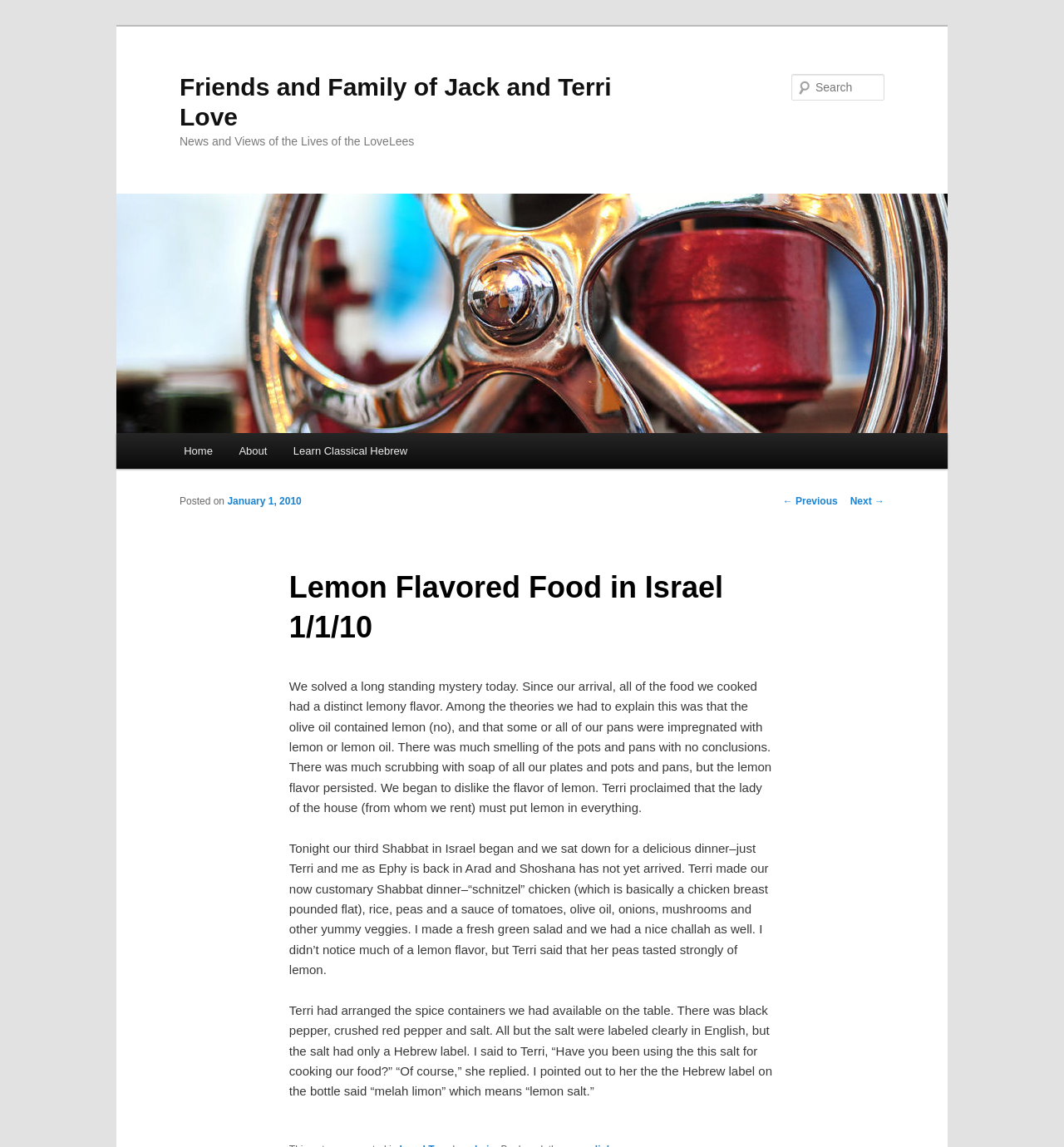Determine which piece of text is the heading of the webpage and provide it.

Friends and Family of Jack and Terri Love